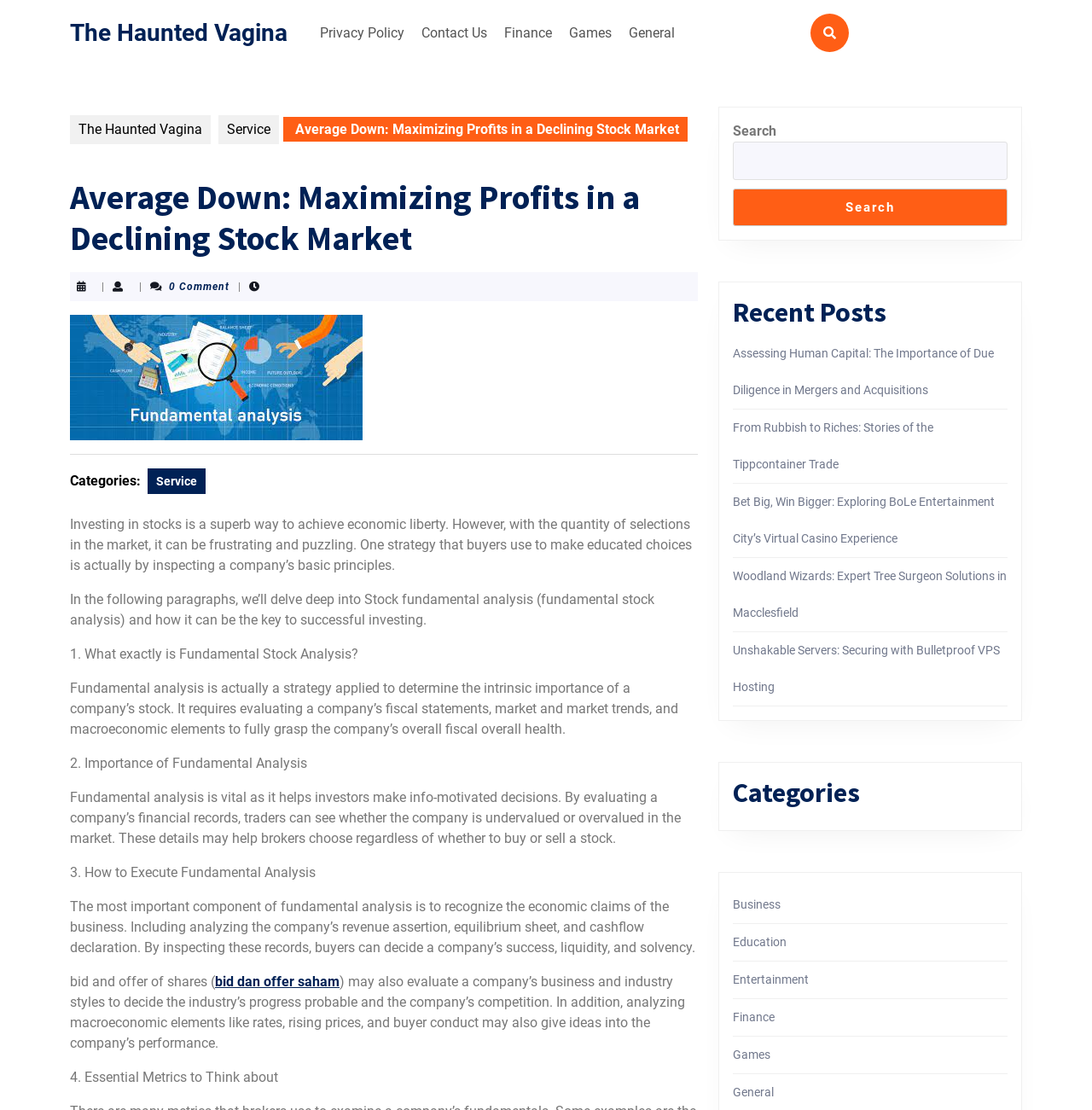Provide the bounding box coordinates for the area that should be clicked to complete the instruction: "Click on the 'Privacy Policy' link".

[0.287, 0.014, 0.377, 0.045]